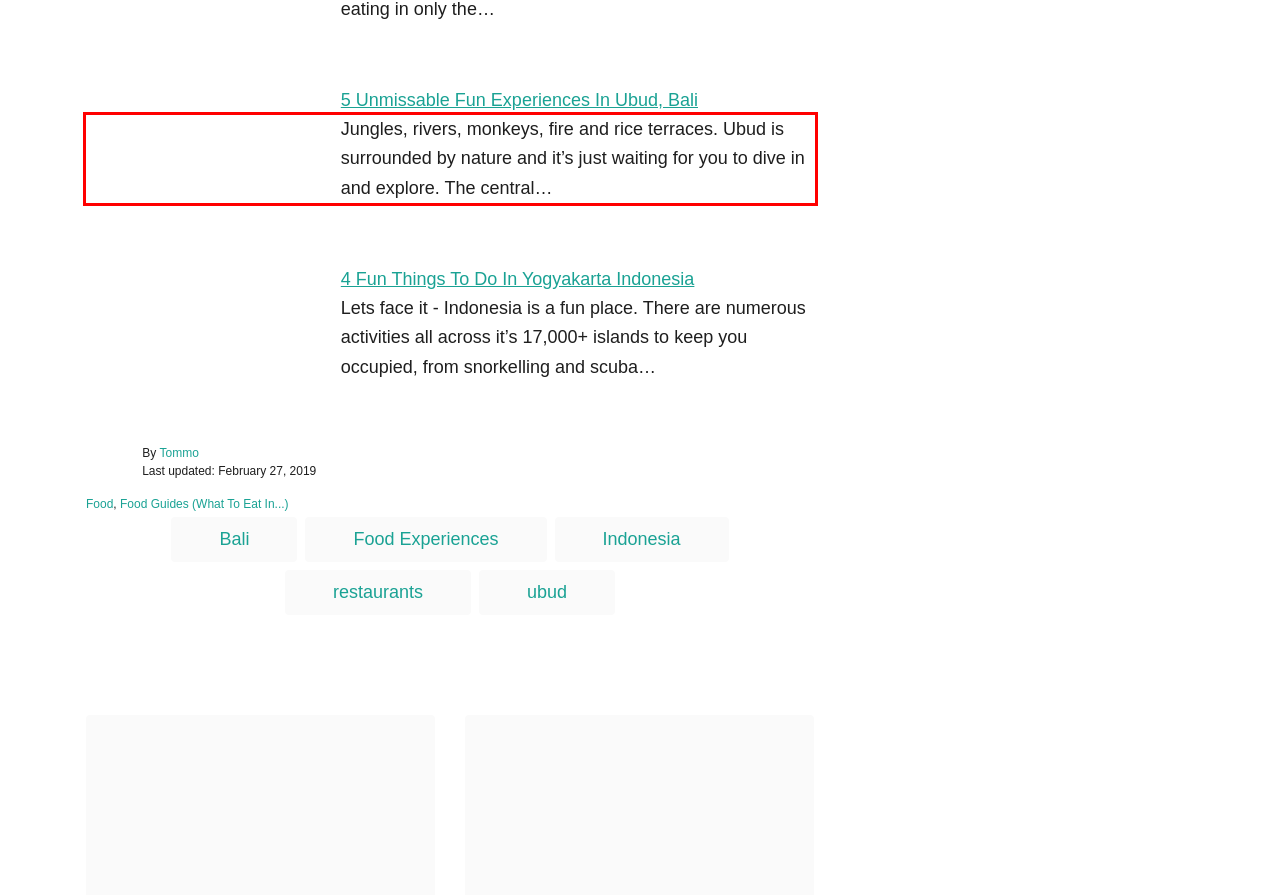Review the webpage screenshot provided, and perform OCR to extract the text from the red bounding box.

Jungles, rivers, monkeys, fire and rice terraces. Ubud is surrounded by nature and it’s just waiting for you to dive in and explore. The central…